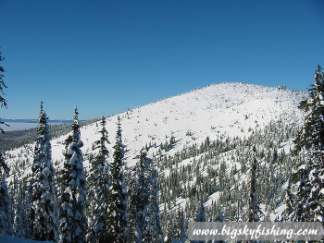Explain what the image portrays in a detailed manner.

The image showcases a breathtaking winter landscape of Hellroaring Peak, situated in the Hellroaring Basin. The peak rises majestically against a clear blue sky, blanketed in pristine snow. Surrounding the peak are dense coniferous trees, thick with snow, enhancing the serene and untouched beauty of the natural environment. This area is known for its challenging skiing conditions, offering over 1,000 acres of advanced and expert terrain, making it ideal for seasoned skiers seeking an exhilarating experience. The powdery slopes and rugged features create inviting opportunities for adventure, although the terrain can be treacherous for the inexperienced. Such stunning visuals exemplify the allure of skiing in an area where nature truly shapes the conditions, ensuring each visit brings new surprises.